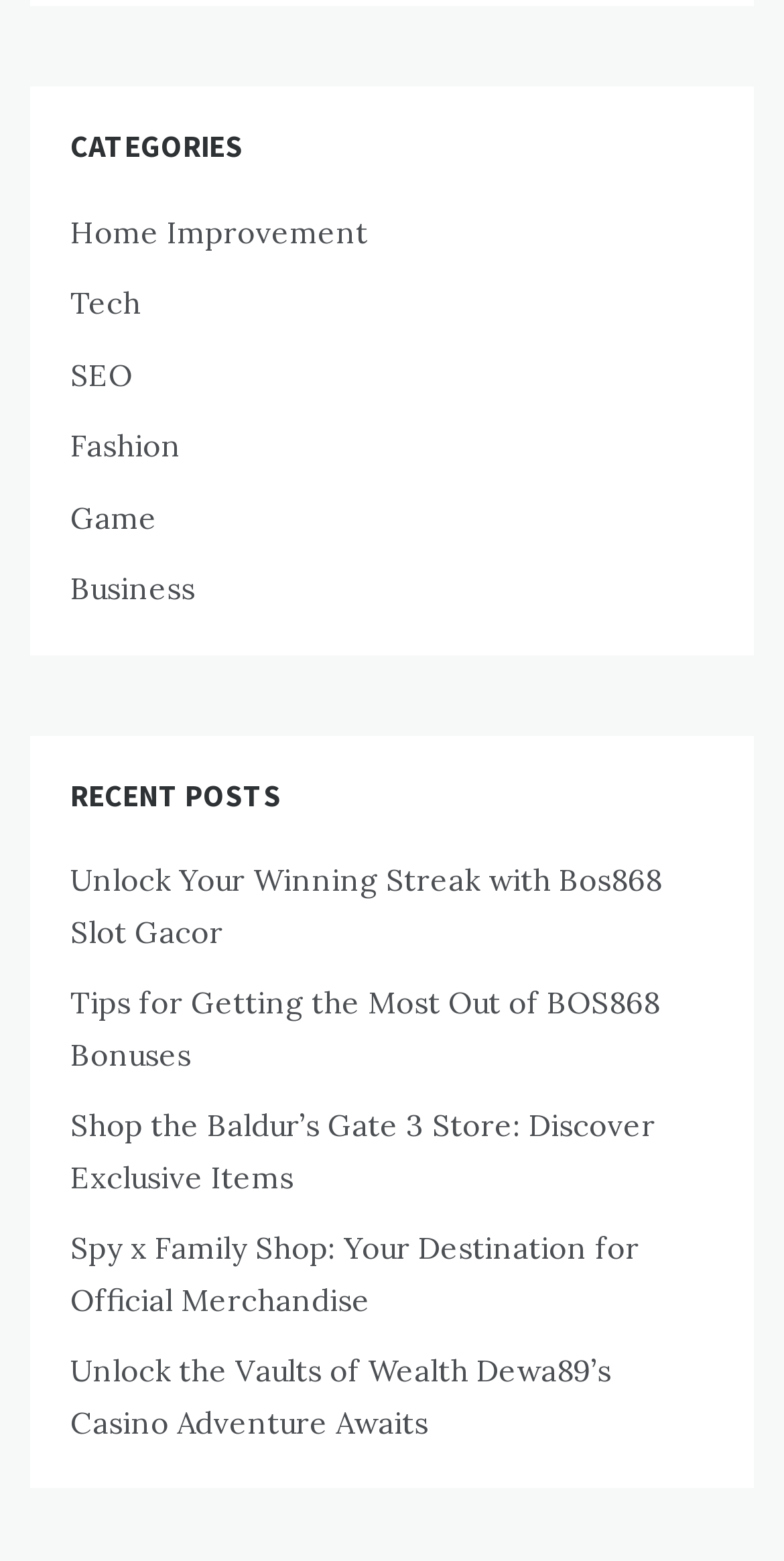Specify the bounding box coordinates of the area that needs to be clicked to achieve the following instruction: "Visit the Spy x Family Shop".

[0.09, 0.787, 0.815, 0.845]